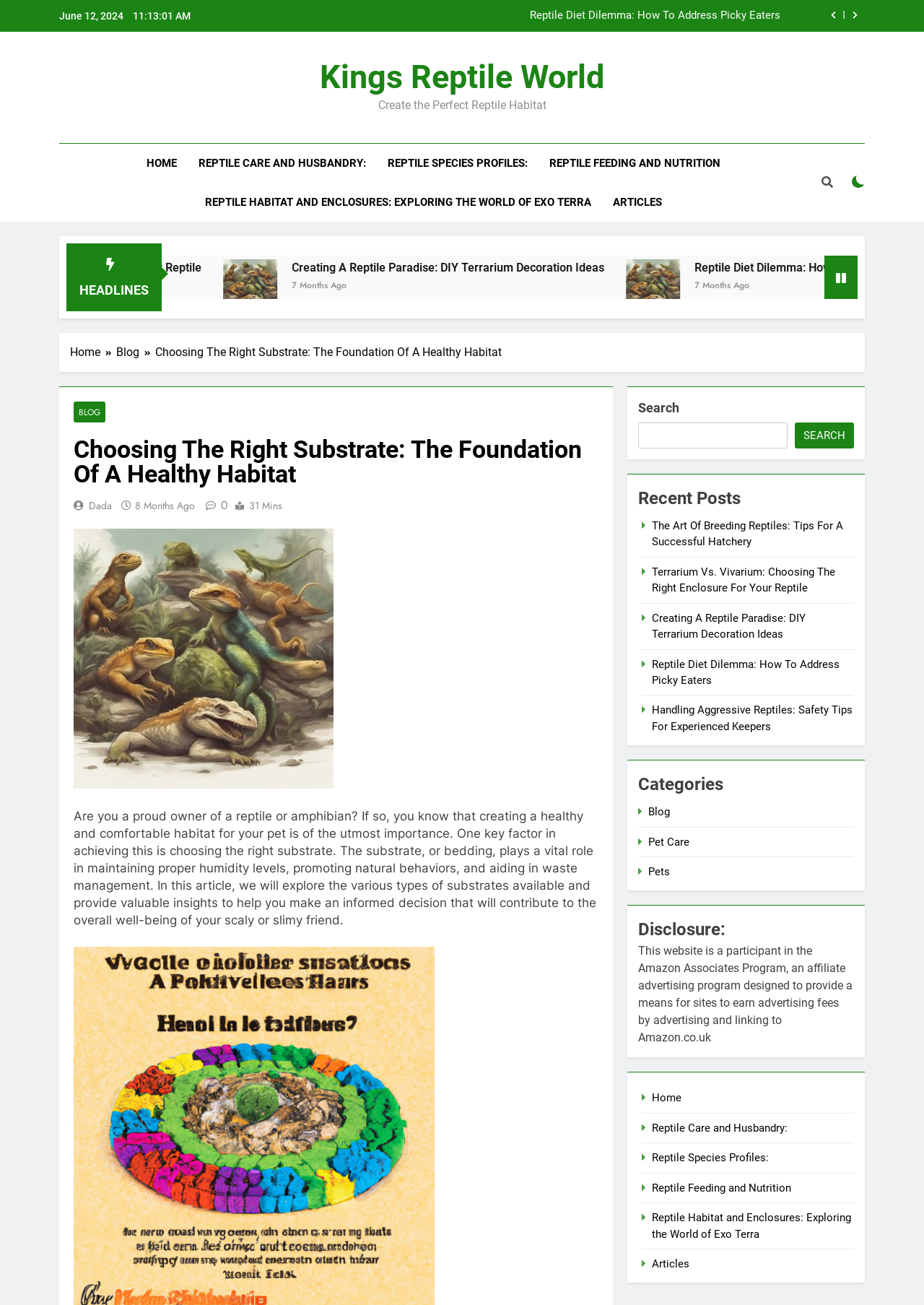Identify the bounding box for the UI element specified in this description: "Reptile Care and Husbandry:". The coordinates must be four float numbers between 0 and 1, formatted as [left, top, right, bottom].

[0.203, 0.11, 0.408, 0.14]